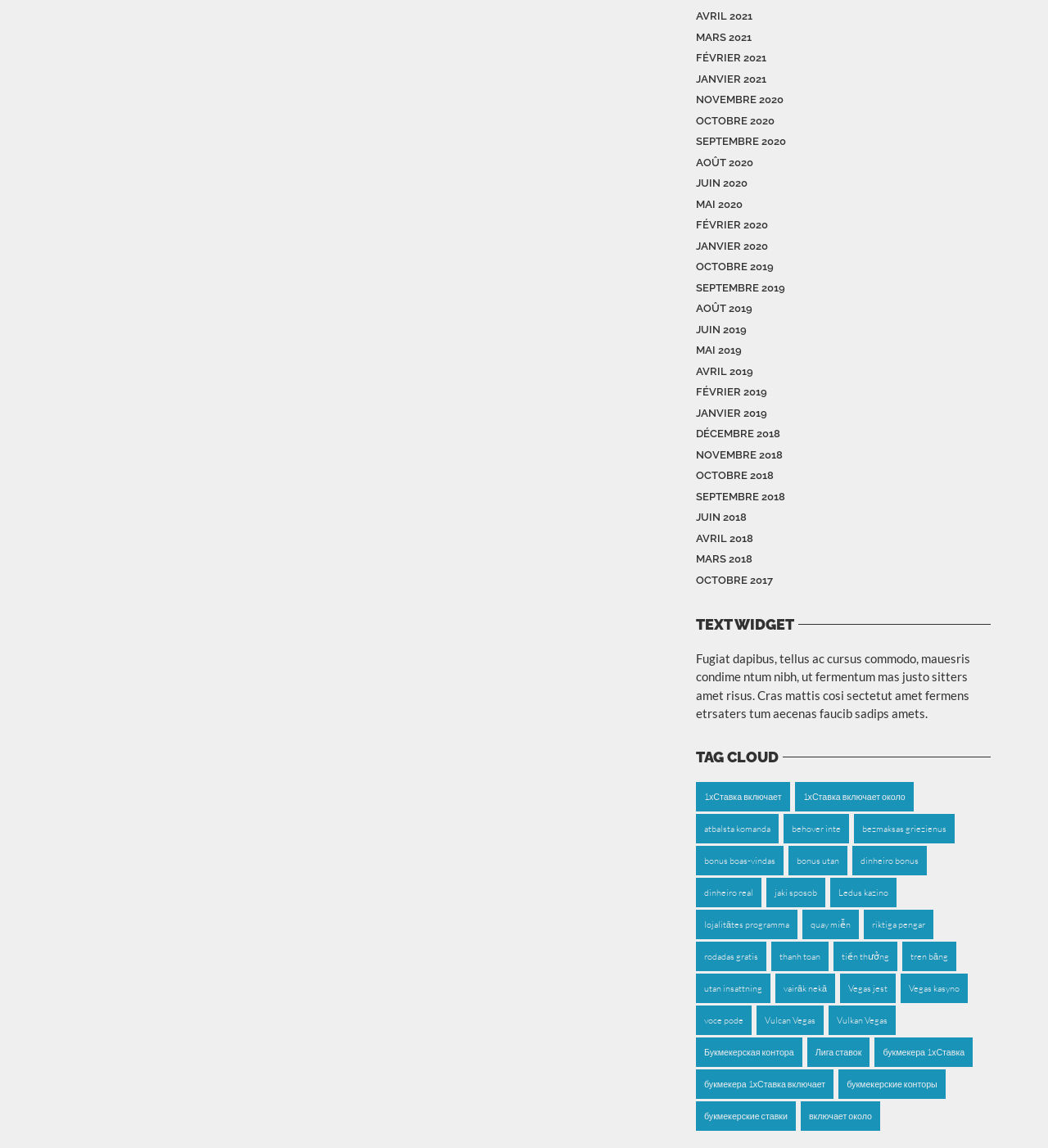Please identify the bounding box coordinates of the area I need to click to accomplish the following instruction: "visit Journey Index".

None